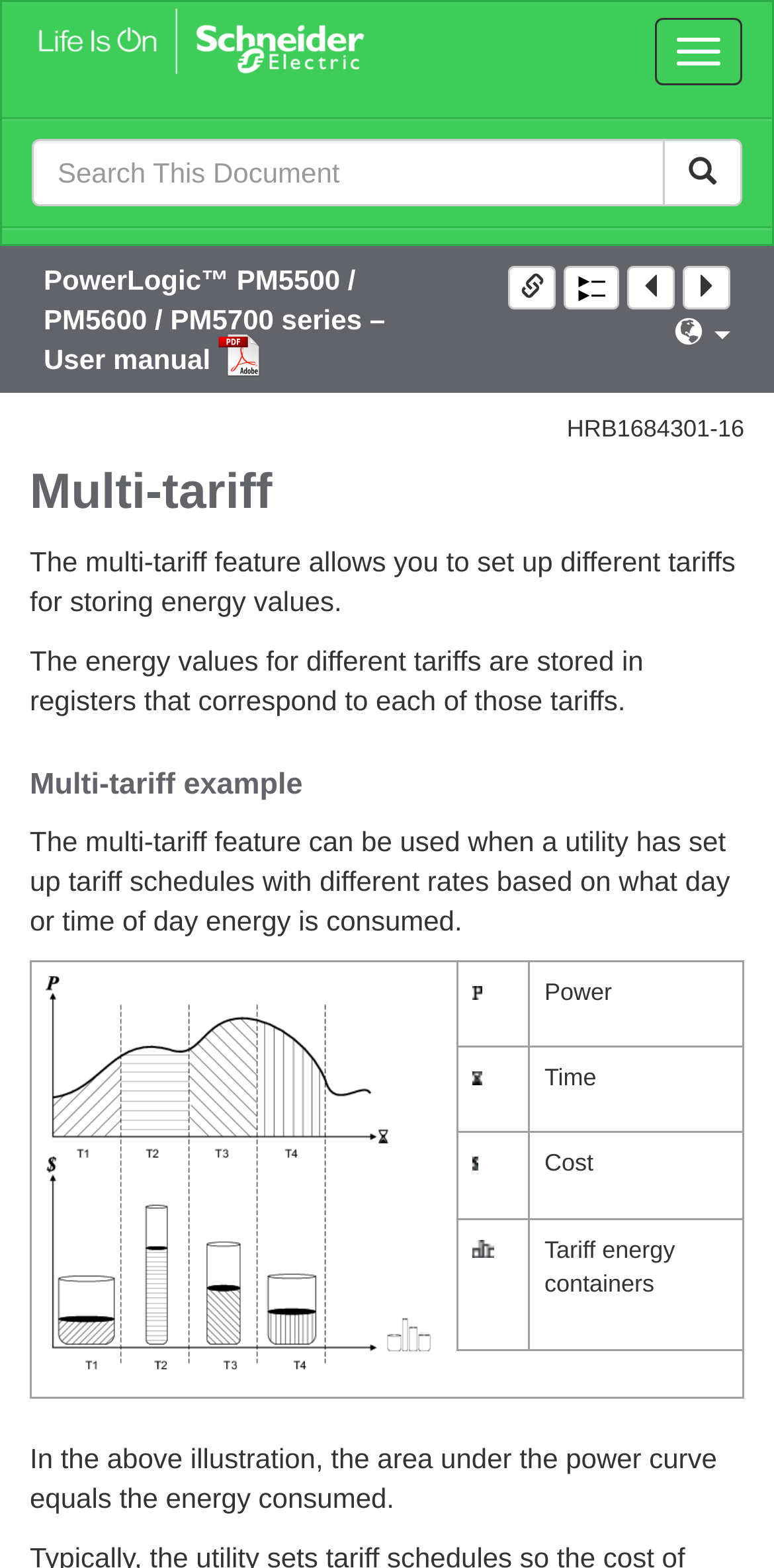Identify the bounding box coordinates of the element that should be clicked to fulfill this task: "Click the search button". The coordinates should be provided as four float numbers between 0 and 1, i.e., [left, top, right, bottom].

[0.003, 0.075, 0.997, 0.146]